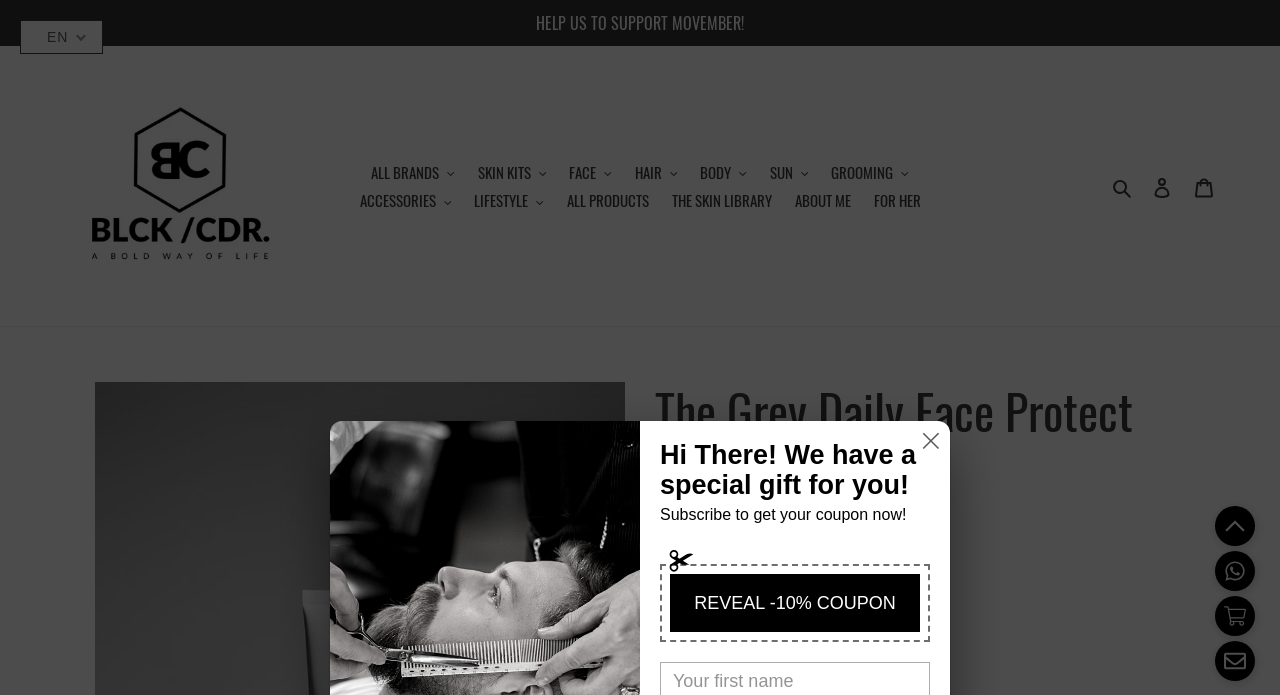Please answer the following question using a single word or phrase: How many navigation buttons are there?

8